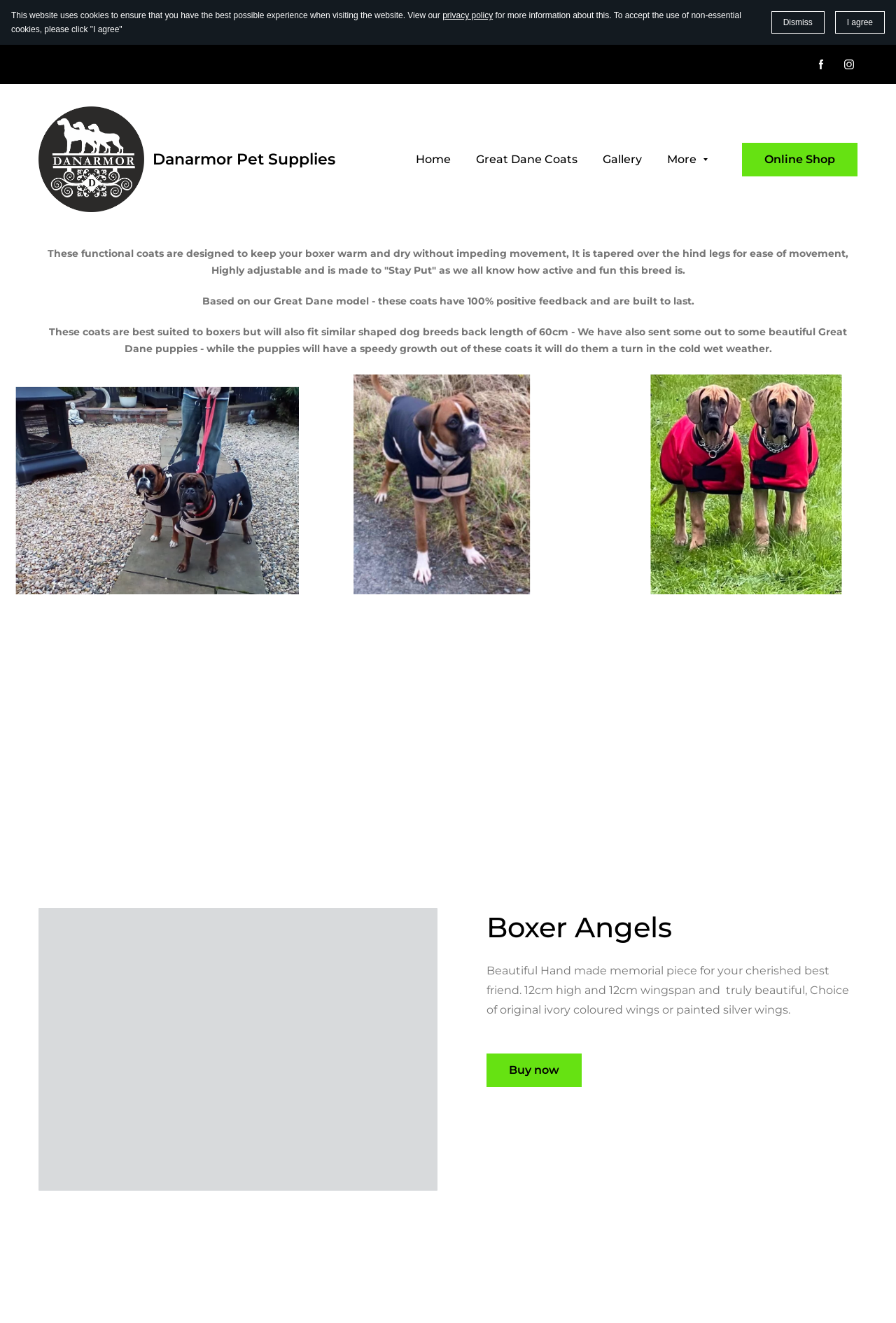What is the length of the coats?
Based on the screenshot, provide a one-word or short-phrase response.

60cm